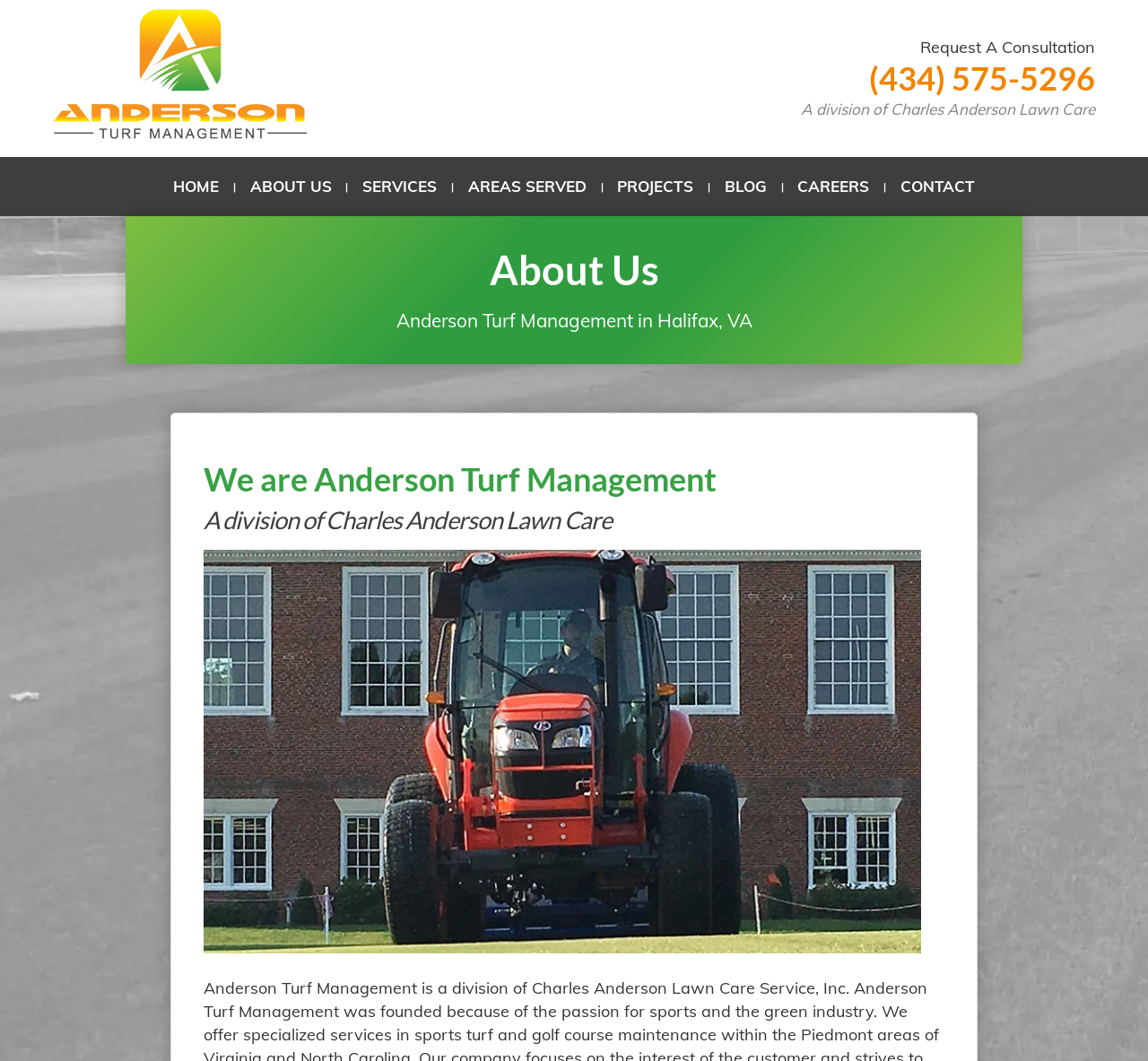Identify the bounding box coordinates of the region that needs to be clicked to carry out this instruction: "Learn about SERVICES". Provide these coordinates as four float numbers ranging from 0 to 1, i.e., [left, top, right, bottom].

[0.307, 0.148, 0.389, 0.204]